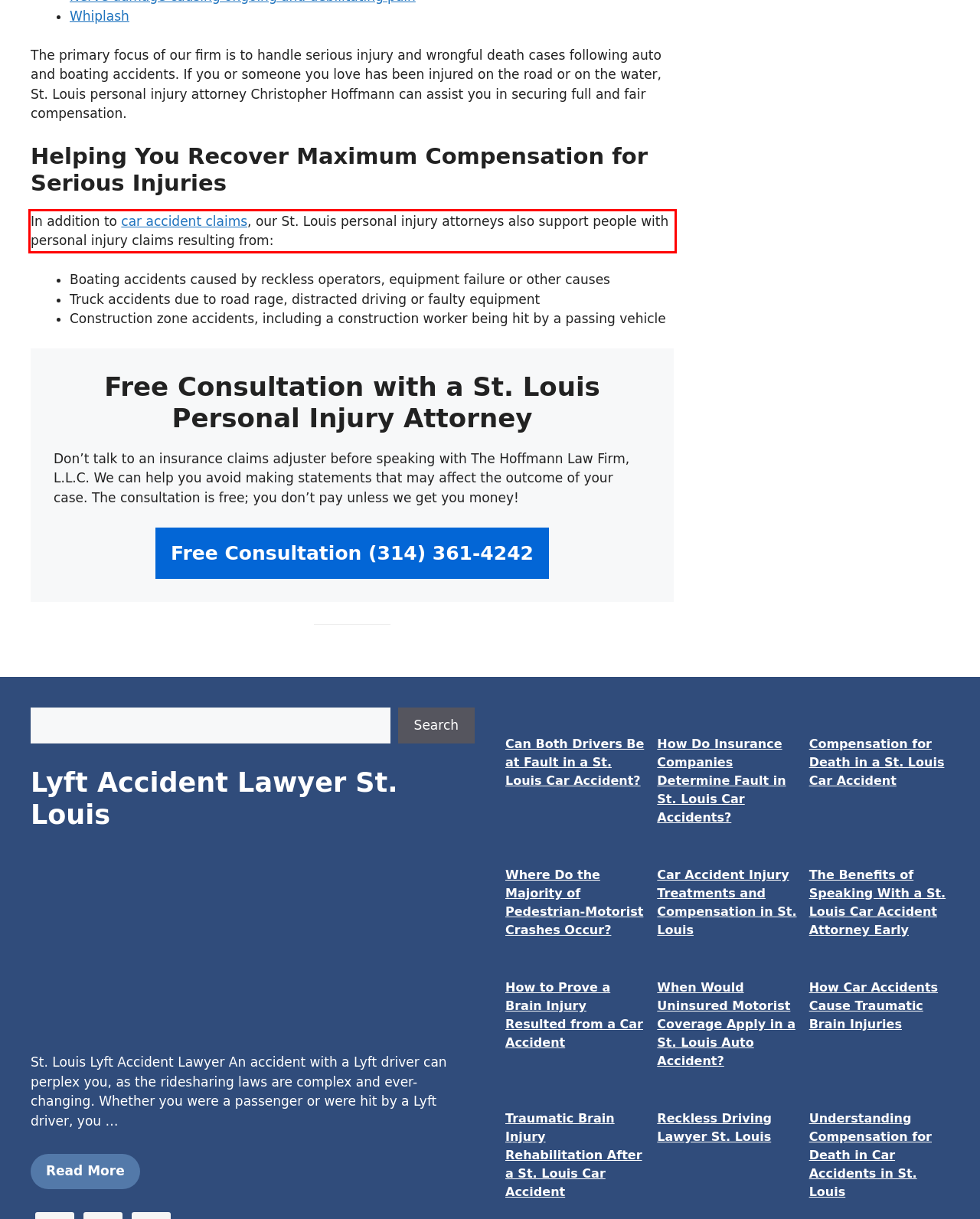Using the provided screenshot of a webpage, recognize the text inside the red rectangle bounding box by performing OCR.

In addition to car accident claims, our St. Louis personal injury attorneys also support people with personal injury claims resulting from: